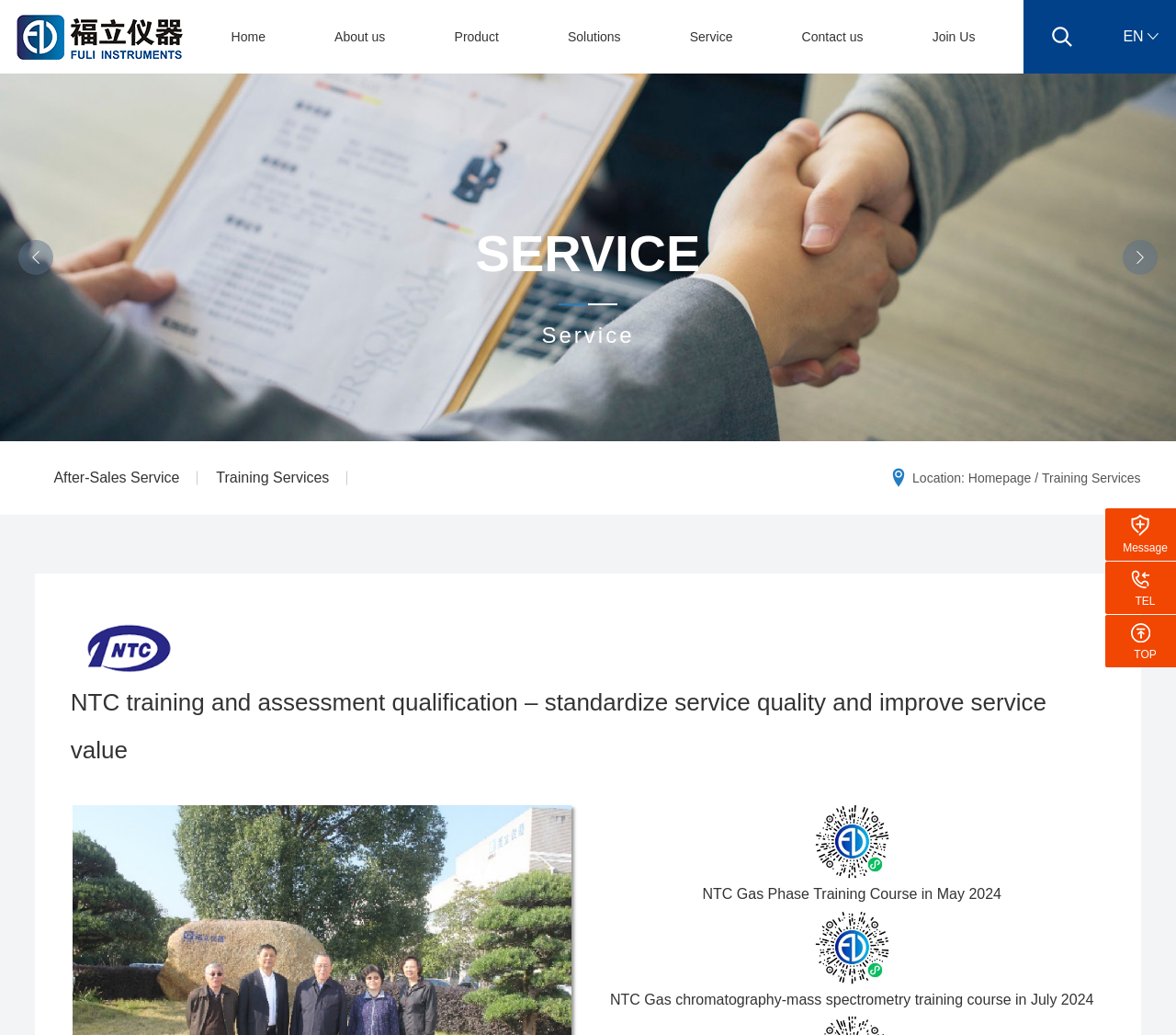Identify the bounding box of the HTML element described as: "Homepage".

[0.823, 0.455, 0.877, 0.469]